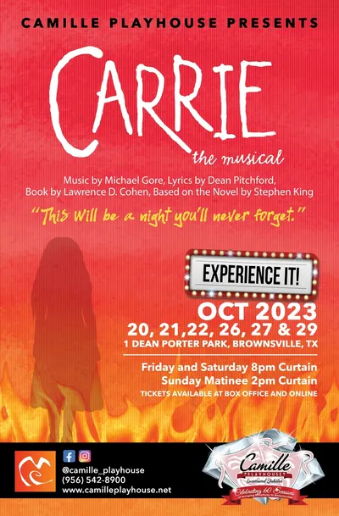Describe the image with as much detail as possible.

The image promotes "Carrie the Musical," presented by Camille Playhouse. It features vibrant graphics and key details about the performance. The title "CARRIE" stands out prominently, drawing attention to this dramatic adaptation. Below the title, it includes essential information such as music by Michael Gore and lyrics by Dean Pitchford, alongside the book by Lawrence D. Cohen, based on Stephen King's novel. 

The caption reads: “This will be a night you’ll never forget,” capturing the essence of the production. The performance dates are highlighted for October 20, 21, 22, 26, 27, and 29, at Dean Porter Park in Brownsville, TX, with showtimes on Fridays and Saturdays at 8 PM, and a Sunday matinee at 2 PM. Additionally, it encourages audiences to “Experience it!” with a note that tickets are available at the box office and online.

Contact details for Camille Playhouse are provided along with social media handles, ensuring that potential attendees have all the information needed to participate in this thrilling theatrical event.